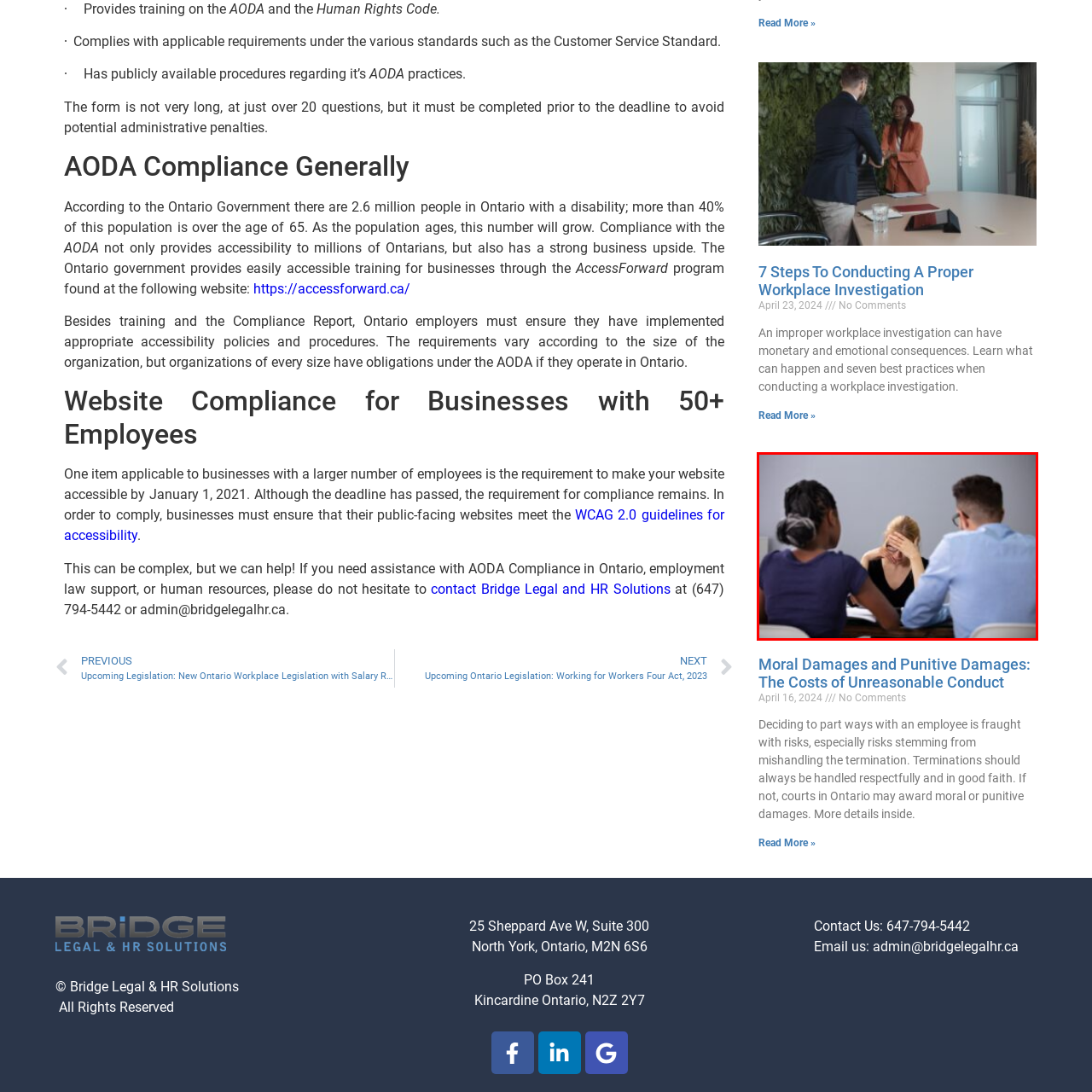How many people are in the meeting?
Inspect the image surrounded by the red bounding box and answer the question using a single word or a short phrase.

Three